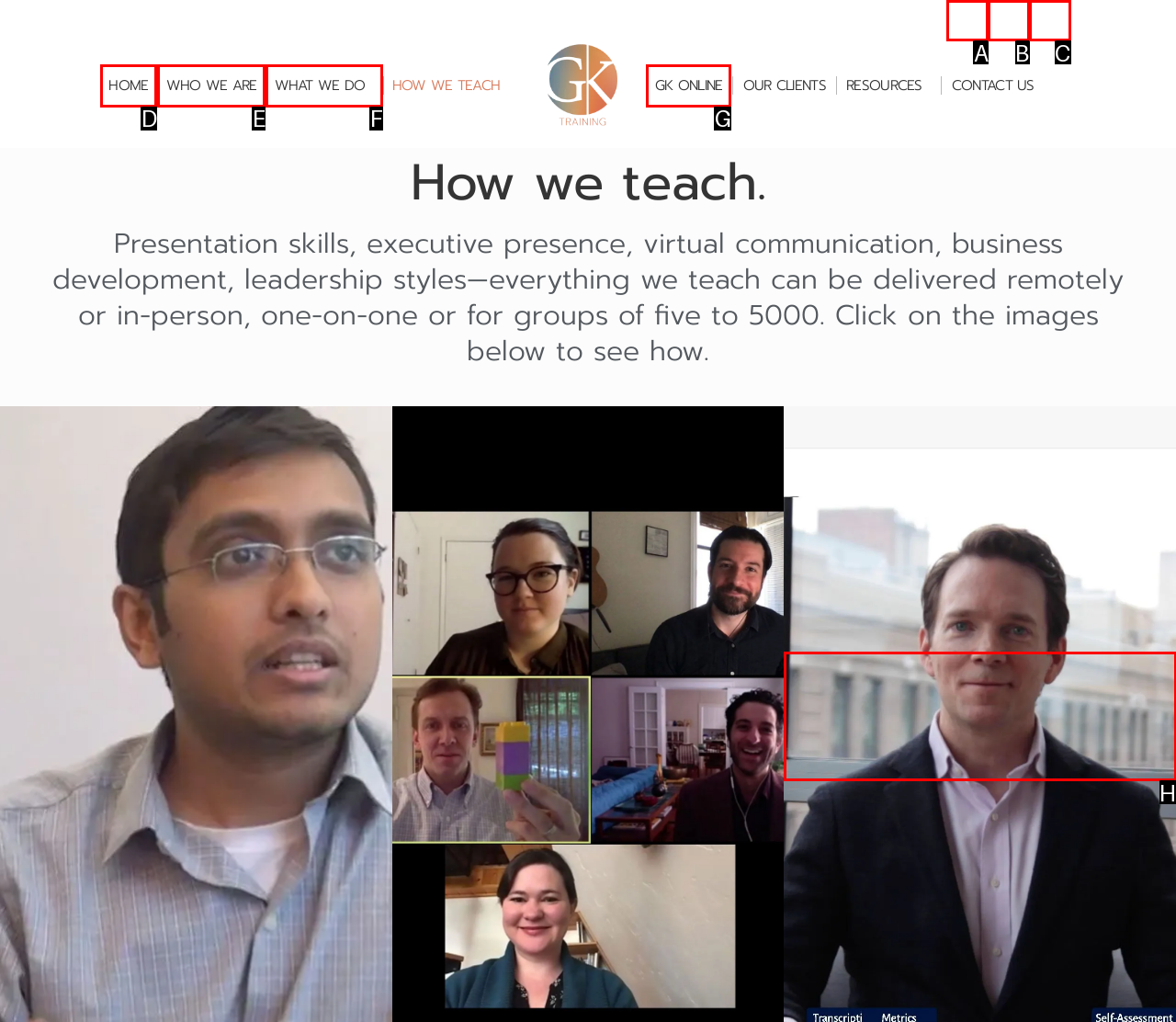Identify the correct option to click in order to accomplish the task: View the ONLINE TRAINING section Provide your answer with the letter of the selected choice.

H